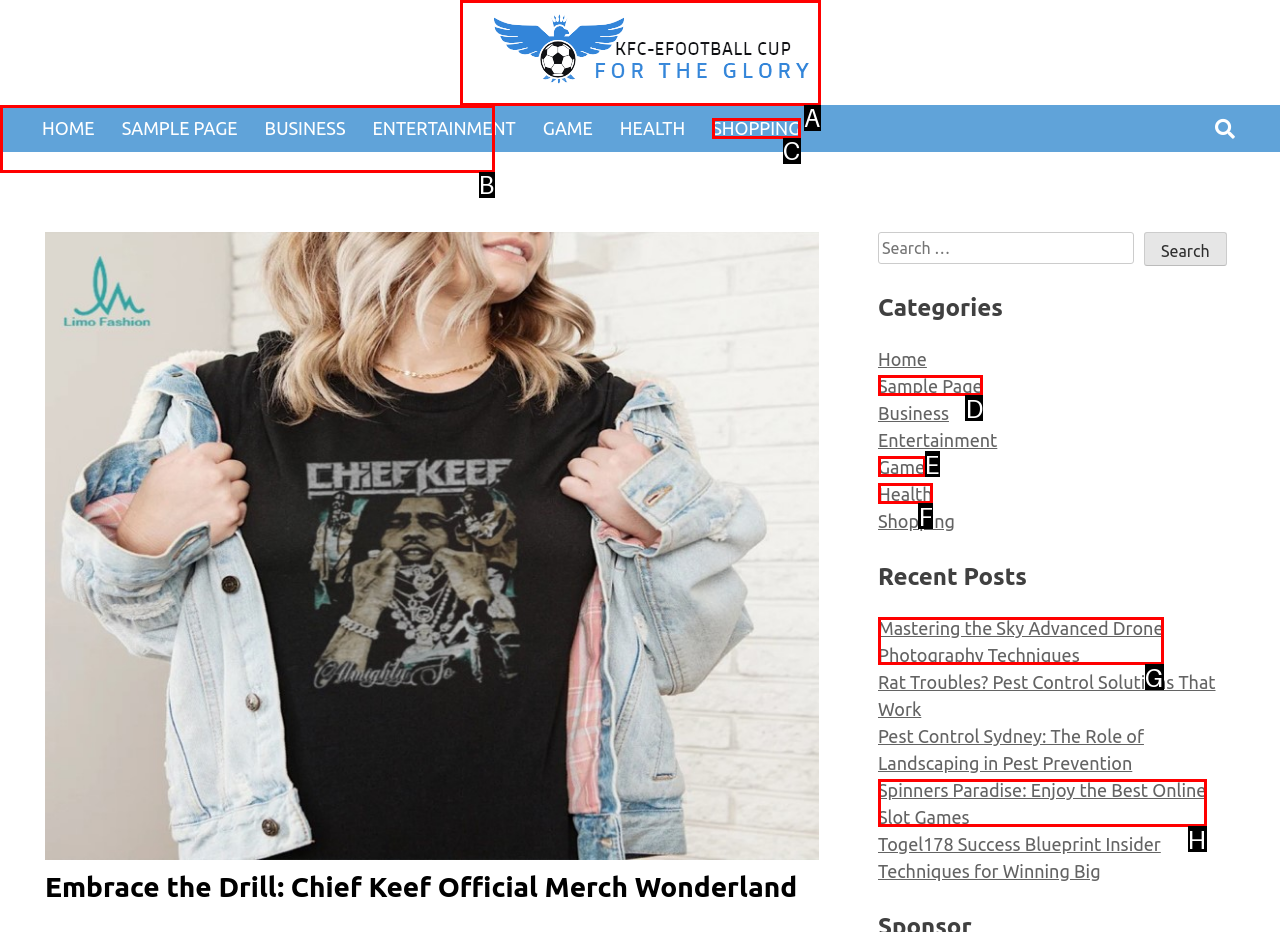Given the description: KFC EFootball Cup, select the HTML element that matches it best. Reply with the letter of the chosen option directly.

B